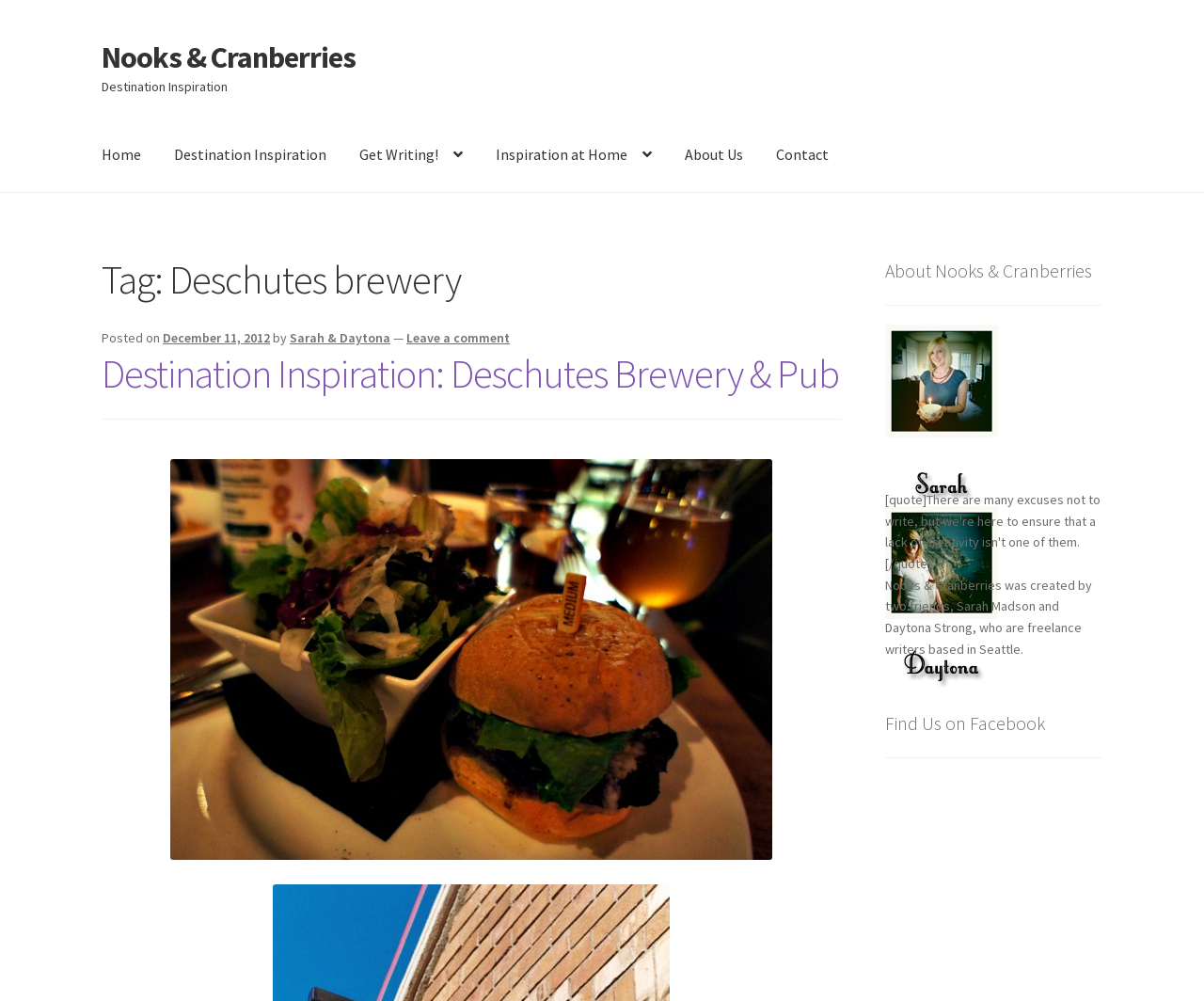Provide a thorough summary of the webpage.

The webpage is about Nooks & Cranberries, a book club or writing community. At the top, there are two "Skip to" links, followed by a link to "Nooks & Cranberries" and a static text "Destination Inspiration". Below these elements, there is a primary navigation menu with several links, including "Home", "Destination Inspiration", "Get Writing!", "Inspiration at Home", "About Us", and "Contact".

On the left side, there is a header section with a tag "Deschutes brewery". Below this header, there is a post or article with a title "Destination Inspiration: Deschutes Brewery & Pub". The post includes information about the author, Sarah & Daytona, and a date, December 11, 2012. There is also a link to leave a comment.

On the right side, there is a complementary section with information about Nooks & Cranberries. There is a static text "About Nooks & Cranberries", followed by two links to Sarah and Daytona's profiles, each with an associated image. Below these links, there is a paragraph of text describing Nooks & Cranberries as a creation of two freelance writers, Sarah Madson and Daytona Strong, based in Seattle. Finally, there is a static text "Find Us on Facebook".